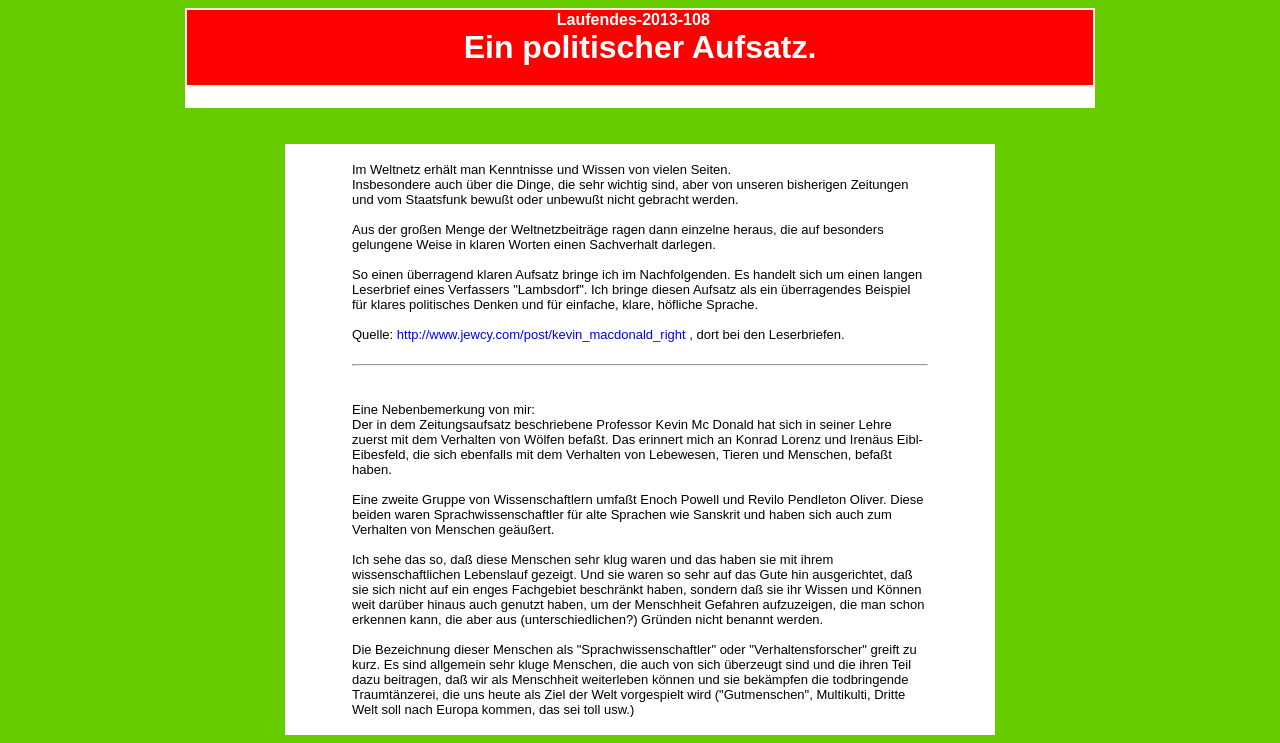Use a single word or phrase to answer the question: What is the profession of Professor Kevin Mc Donald?

Behavioral scientist